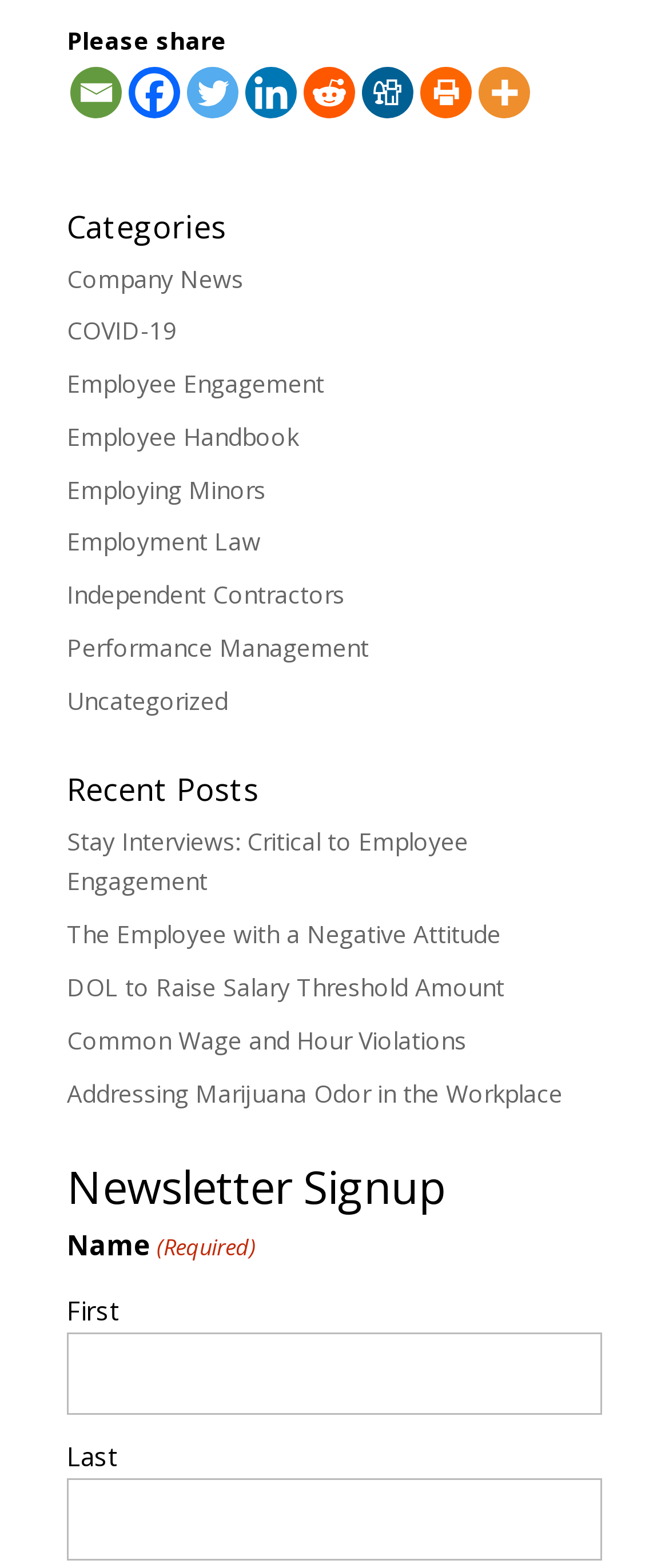Please give a succinct answer using a single word or phrase:
What is the category with the most links?

Uncategorized